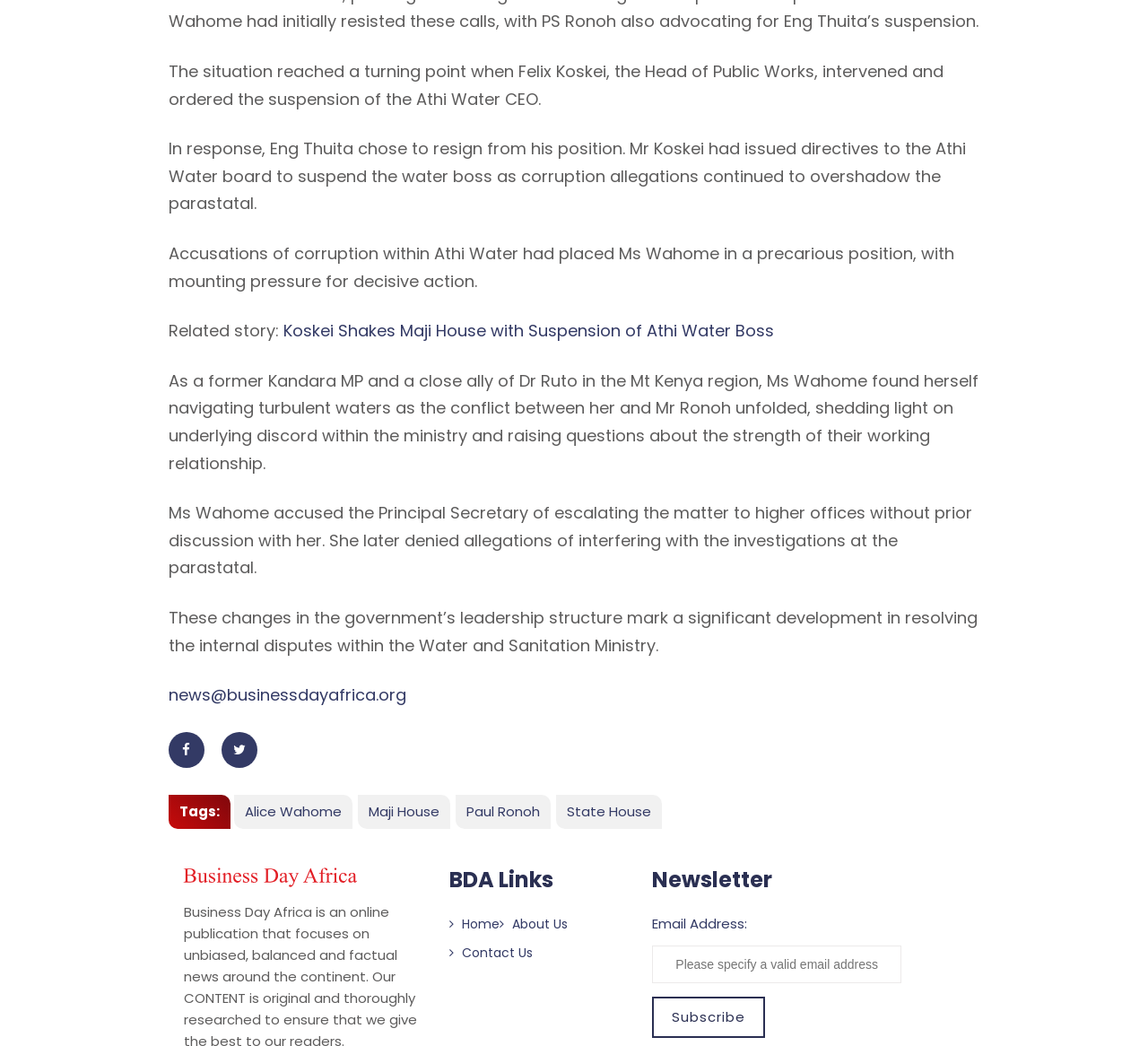Identify the bounding box coordinates for the UI element described by the following text: "Paul Ronoh". Provide the coordinates as four float numbers between 0 and 1, in the format [left, top, right, bottom].

[0.397, 0.76, 0.48, 0.793]